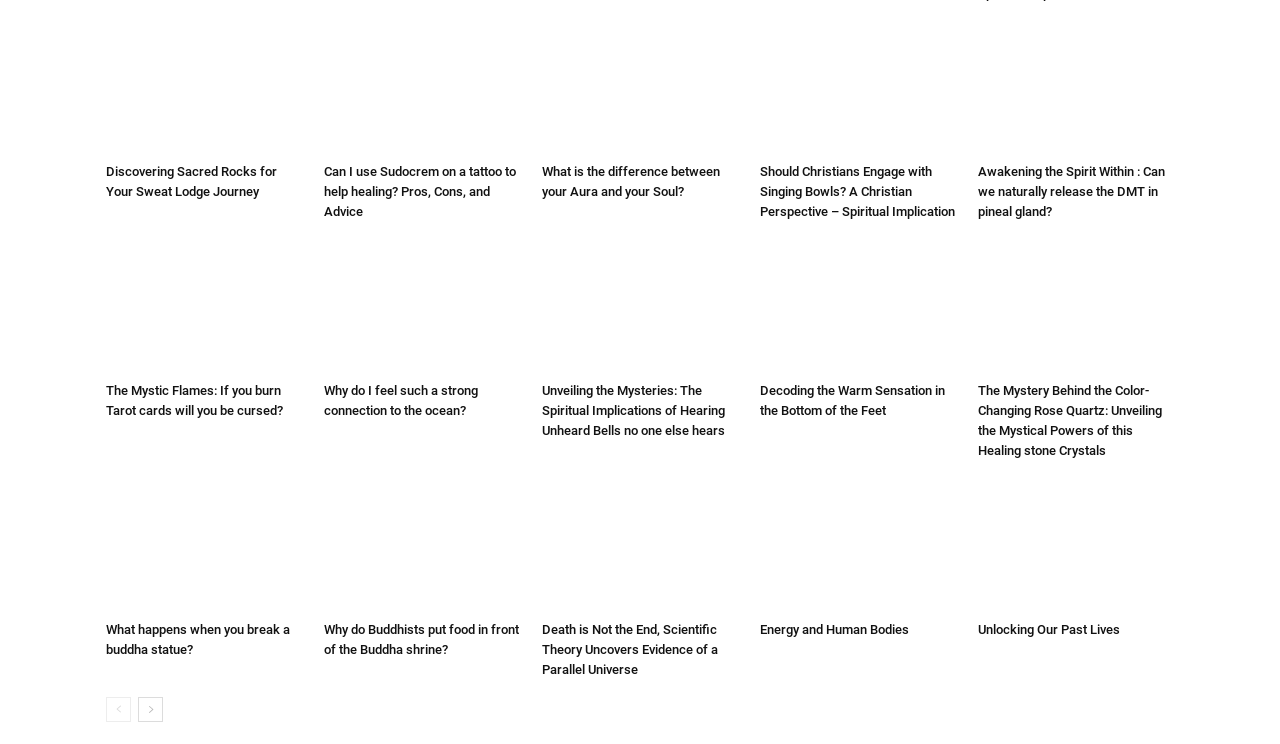Determine the bounding box coordinates of the target area to click to execute the following instruction: "Read about the difference between your aura and your soul."

[0.423, 0.218, 0.577, 0.272]